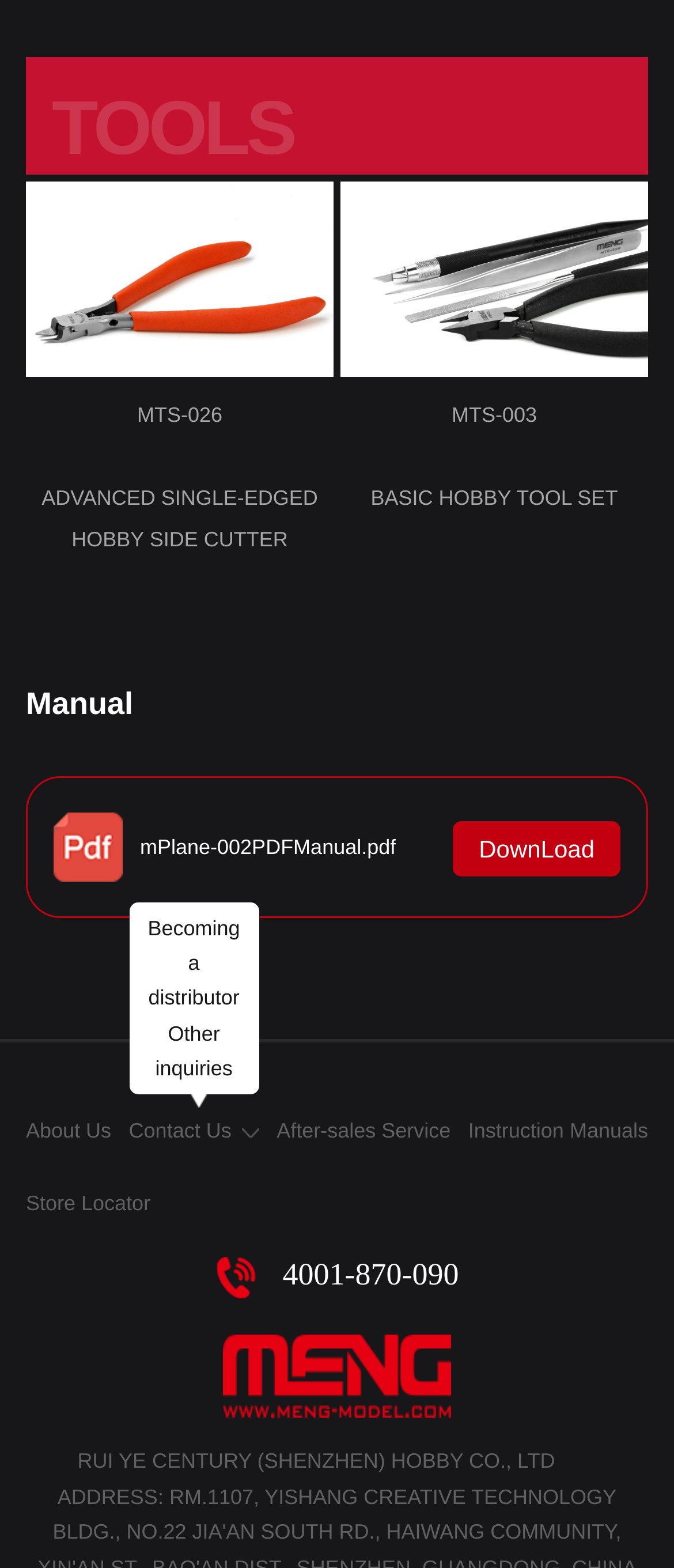Can you pinpoint the bounding box coordinates for the clickable element required for this instruction: "Download Manual mPlane-002PDFManual.pdf"? The coordinates should be four float numbers between 0 and 1, i.e., [left, top, right, bottom].

[0.038, 0.437, 0.962, 0.586]